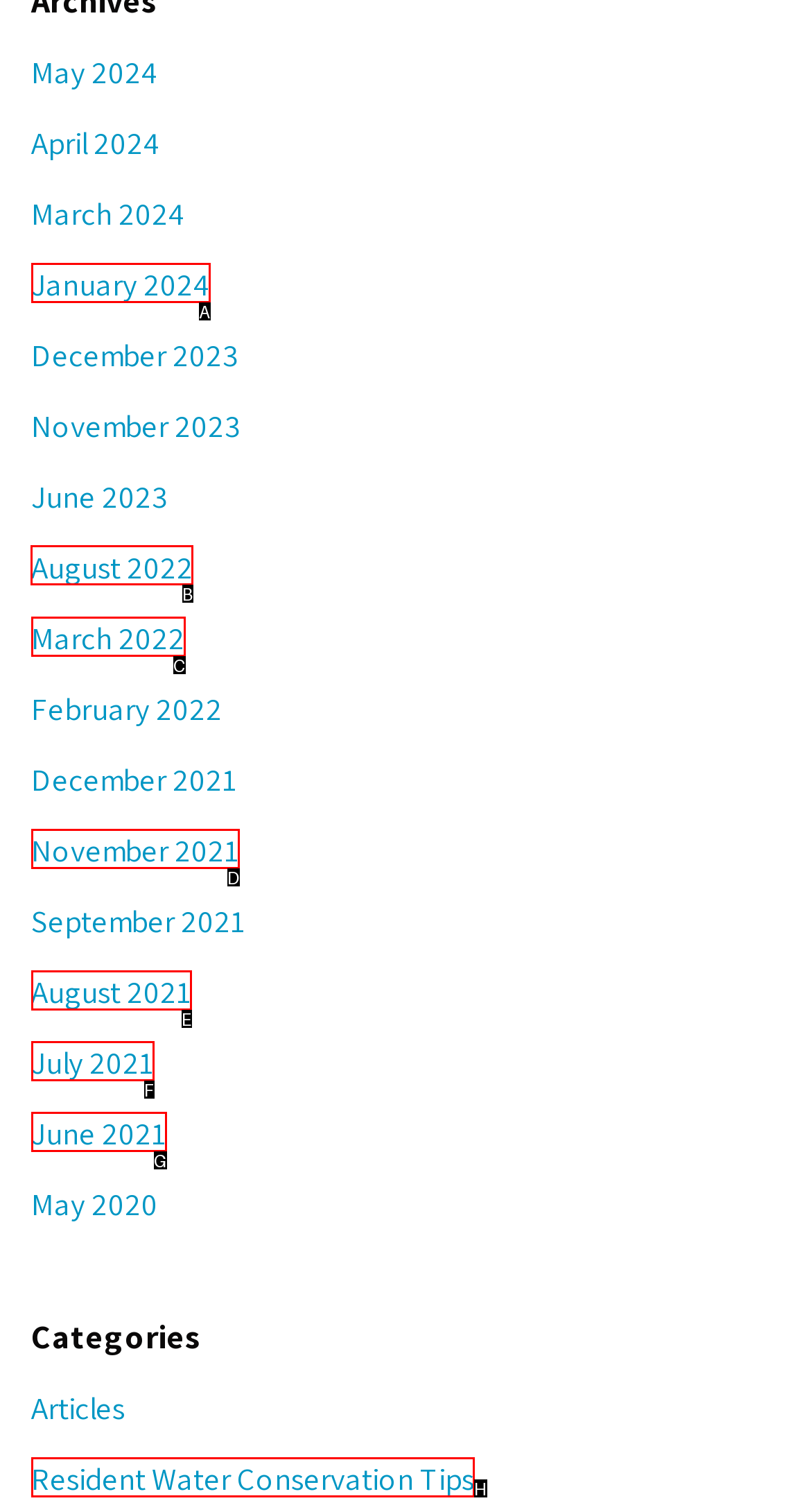Provide the letter of the HTML element that you need to click on to perform the task: Explore August 2022.
Answer with the letter corresponding to the correct option.

B